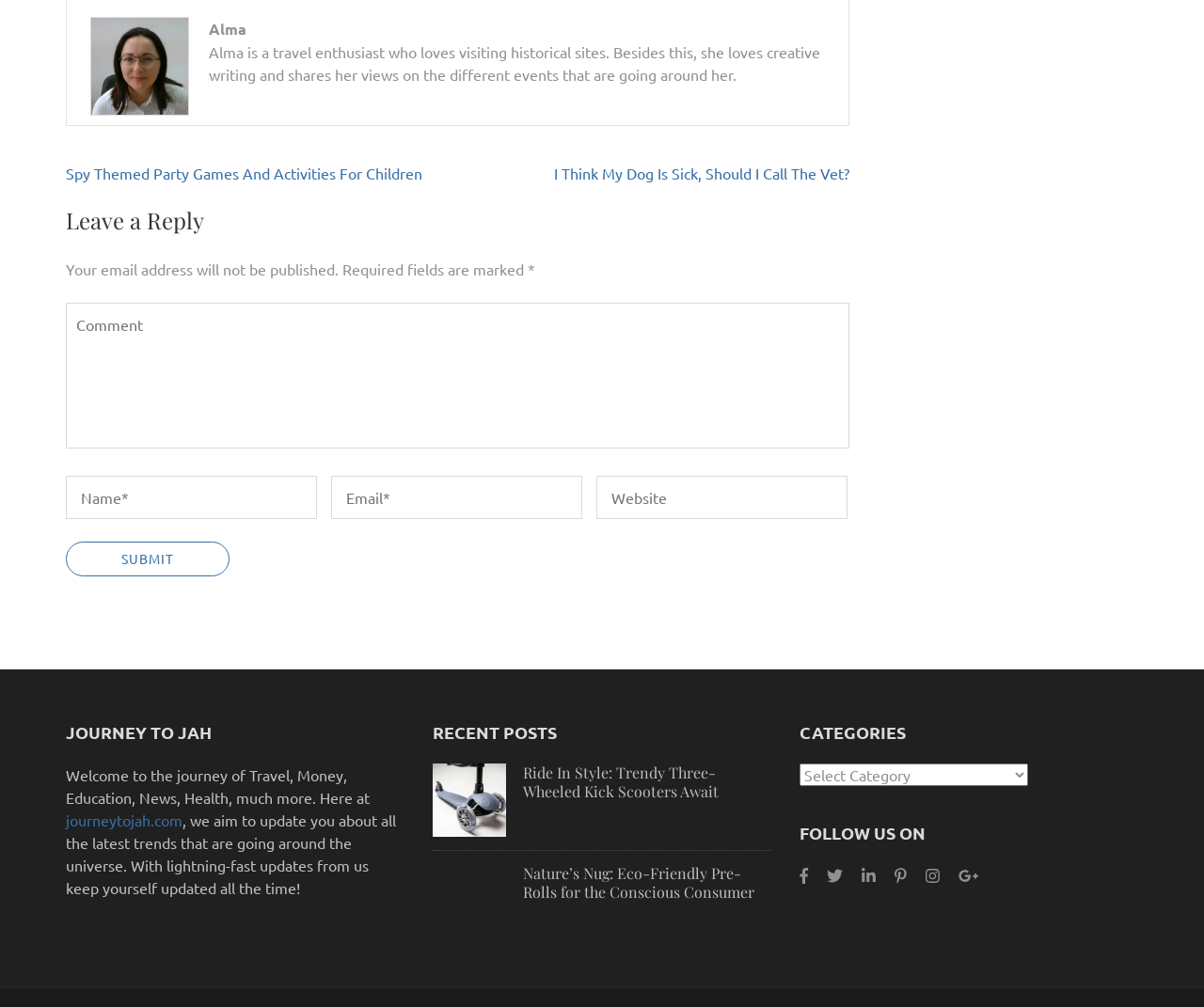Determine the bounding box coordinates of the clickable element to achieve the following action: 'Visit the 'journeytojah.com' website'. Provide the coordinates as four float values between 0 and 1, formatted as [left, top, right, bottom].

[0.055, 0.805, 0.152, 0.824]